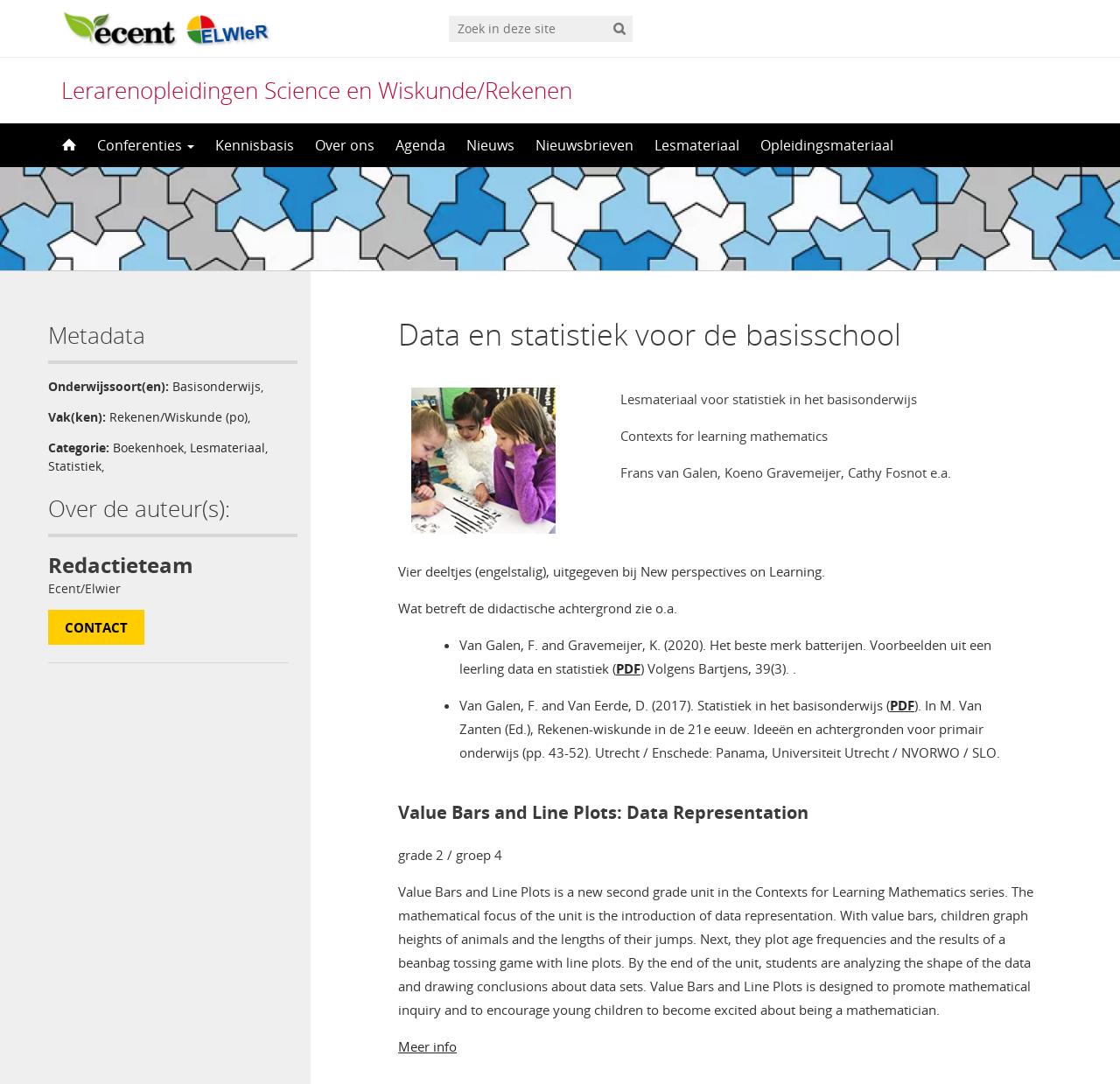What is the grade level of the unit 'Value Bars and Line Plots'?
Please use the visual content to give a single word or phrase answer.

Grade 2